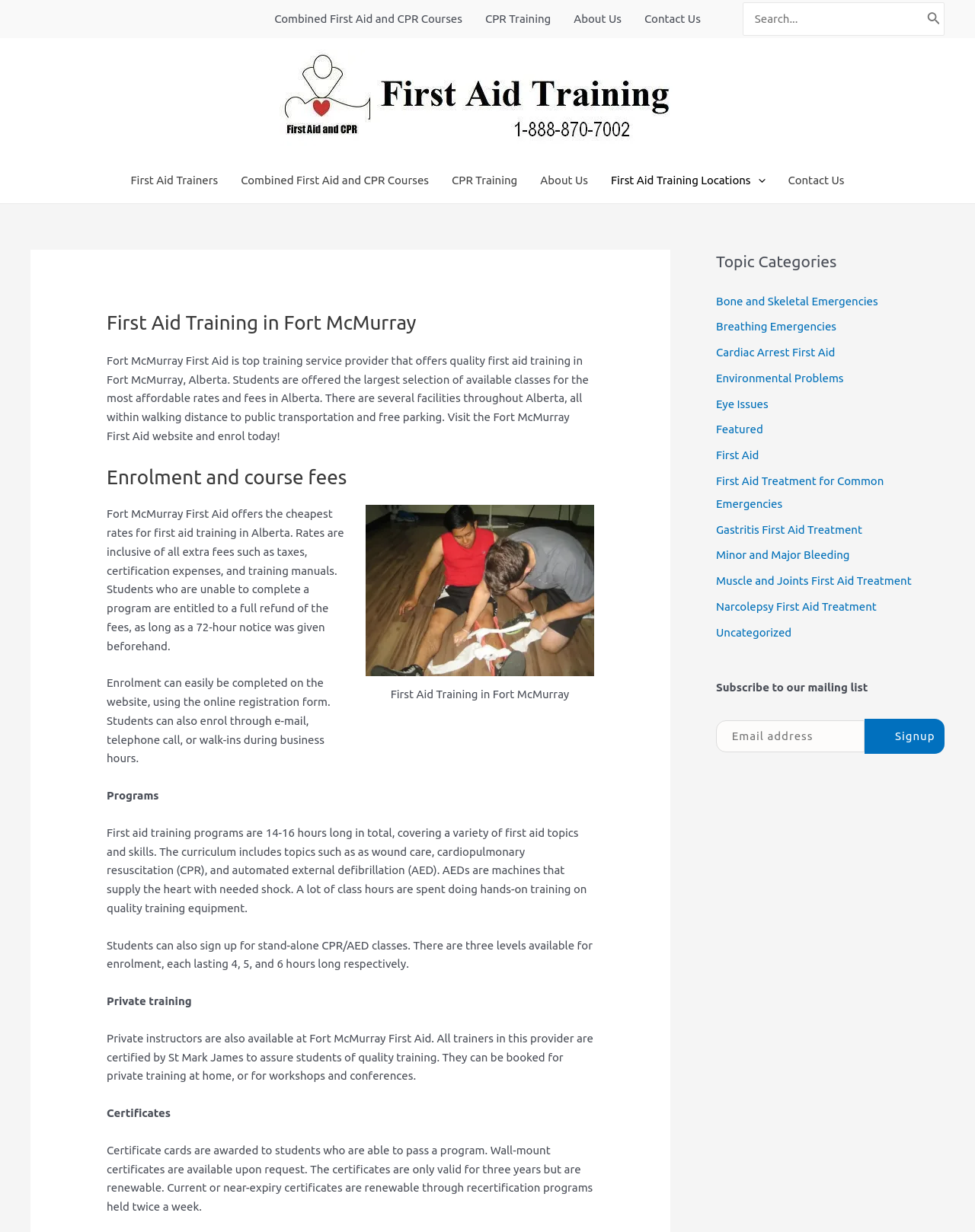Locate the bounding box coordinates of the element I should click to achieve the following instruction: "Get in touch with us".

[0.649, 0.0, 0.73, 0.031]